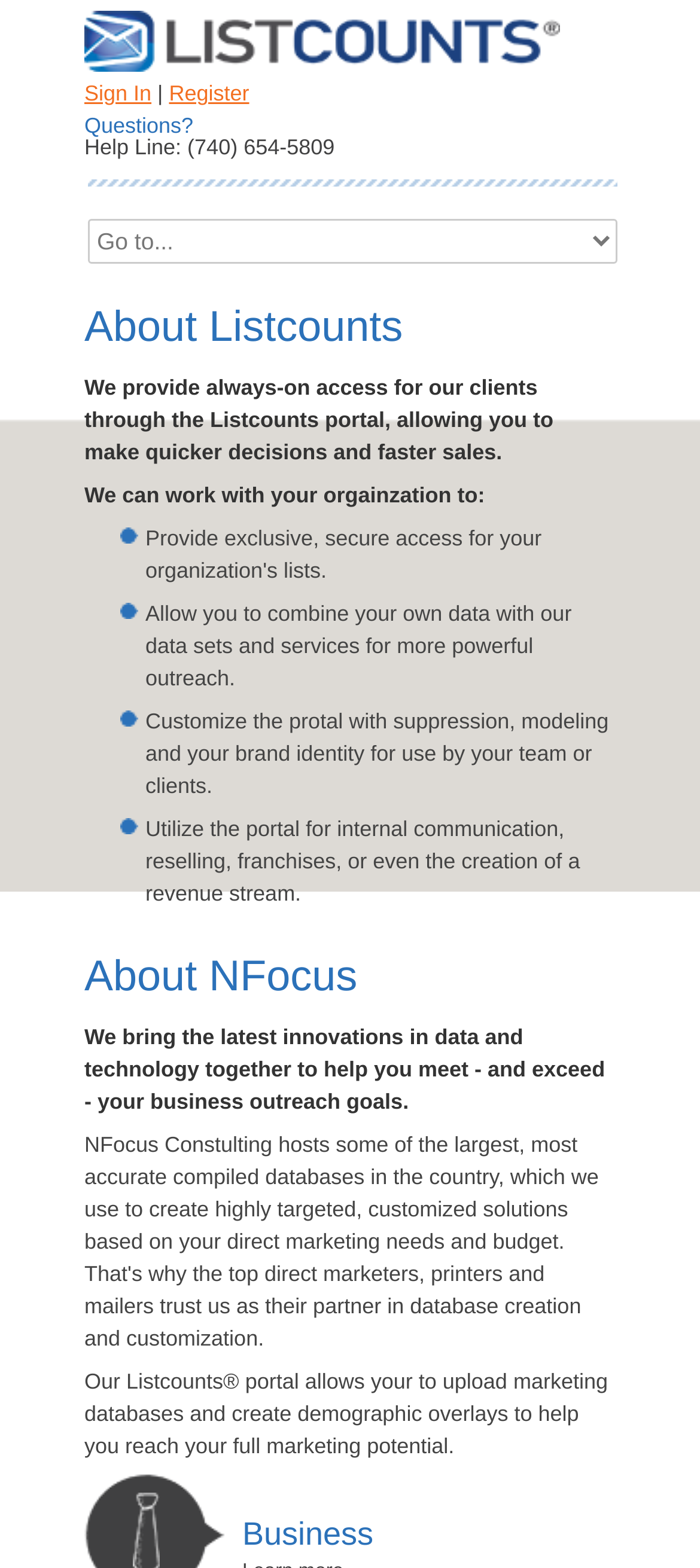Determine the bounding box for the described UI element: "ifrs of trinity industries".

None